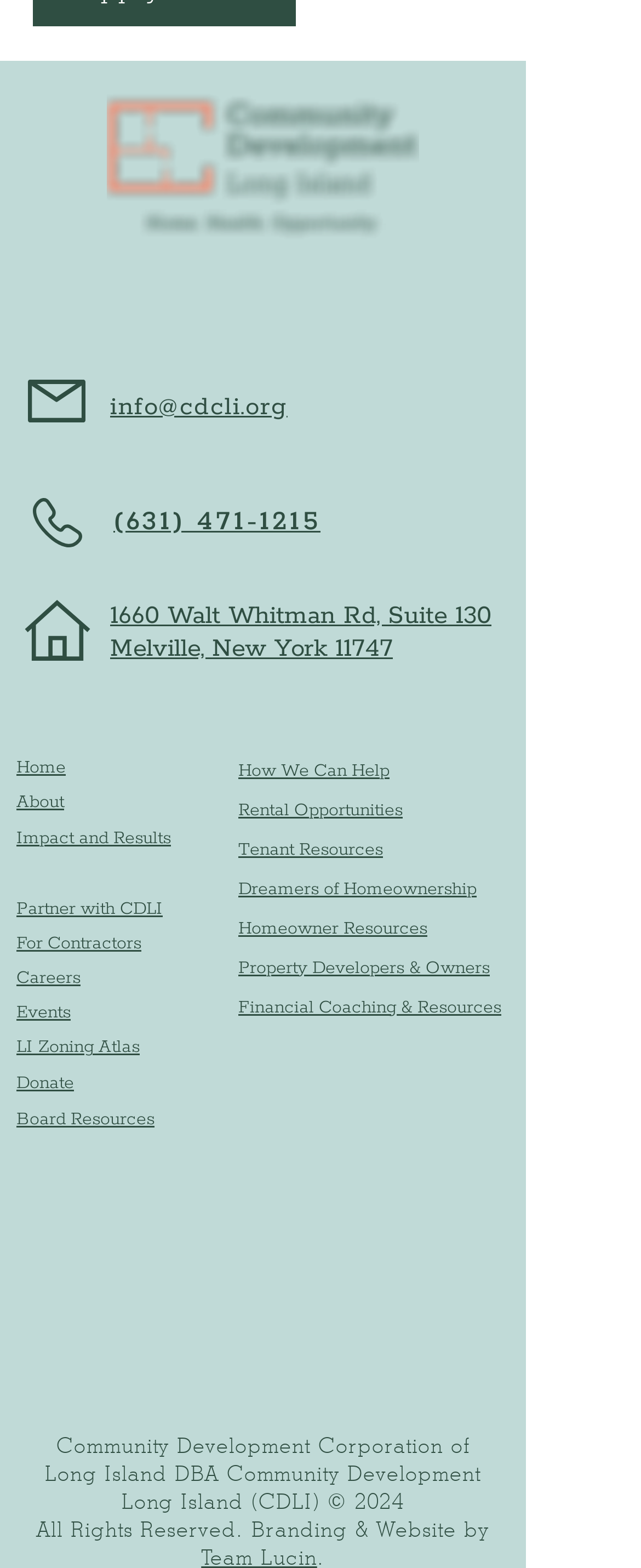Identify the bounding box coordinates of the area that should be clicked in order to complete the given instruction: "Click the CDLI Logo". The bounding box coordinates should be four float numbers between 0 and 1, i.e., [left, top, right, bottom].

[0.167, 0.049, 0.654, 0.161]